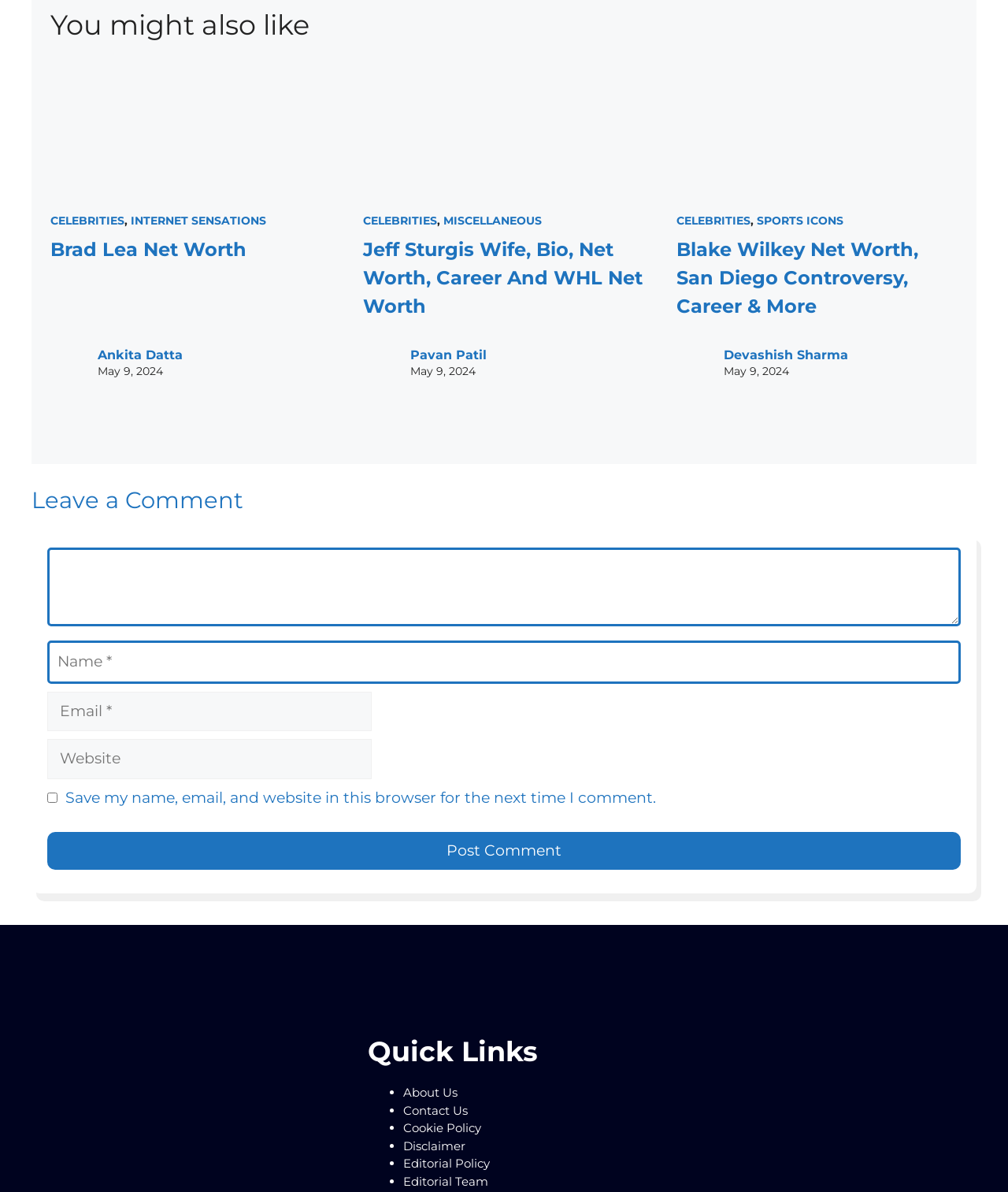Find the bounding box coordinates of the element's region that should be clicked in order to follow the given instruction: "Go to 'CONTACT'". The coordinates should consist of four float numbers between 0 and 1, i.e., [left, top, right, bottom].

None